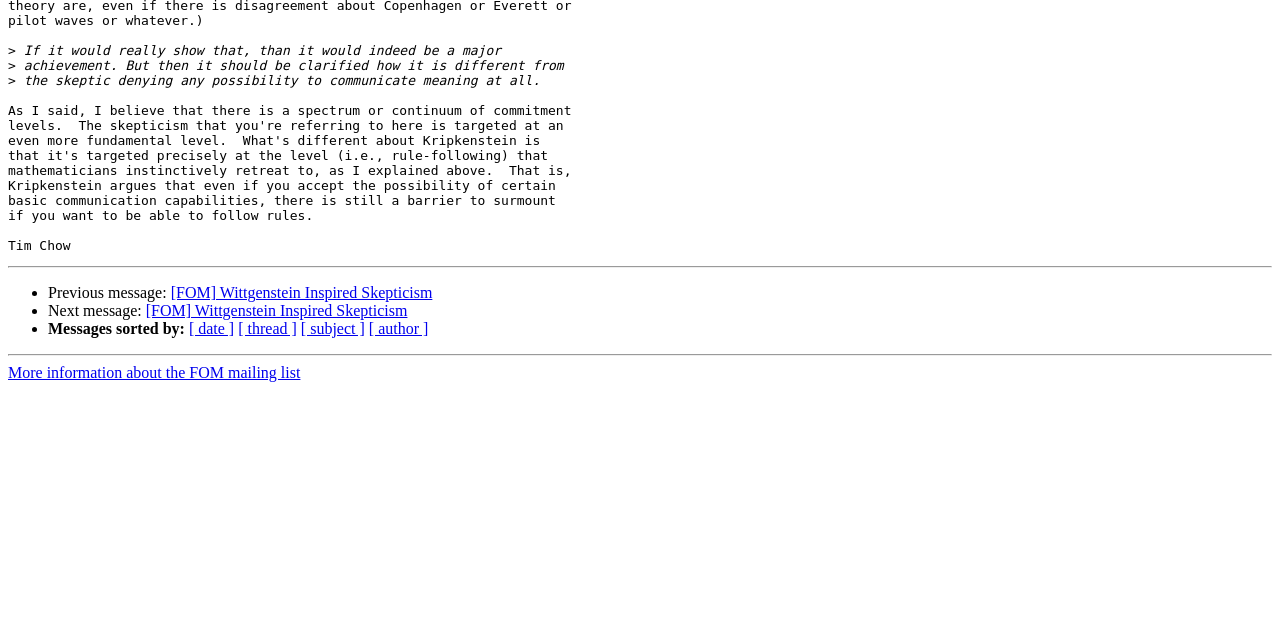Specify the bounding box coordinates (top-left x, top-left y, bottom-right x, bottom-right y) of the UI element in the screenshot that matches this description: Getting Down To Basics with

None